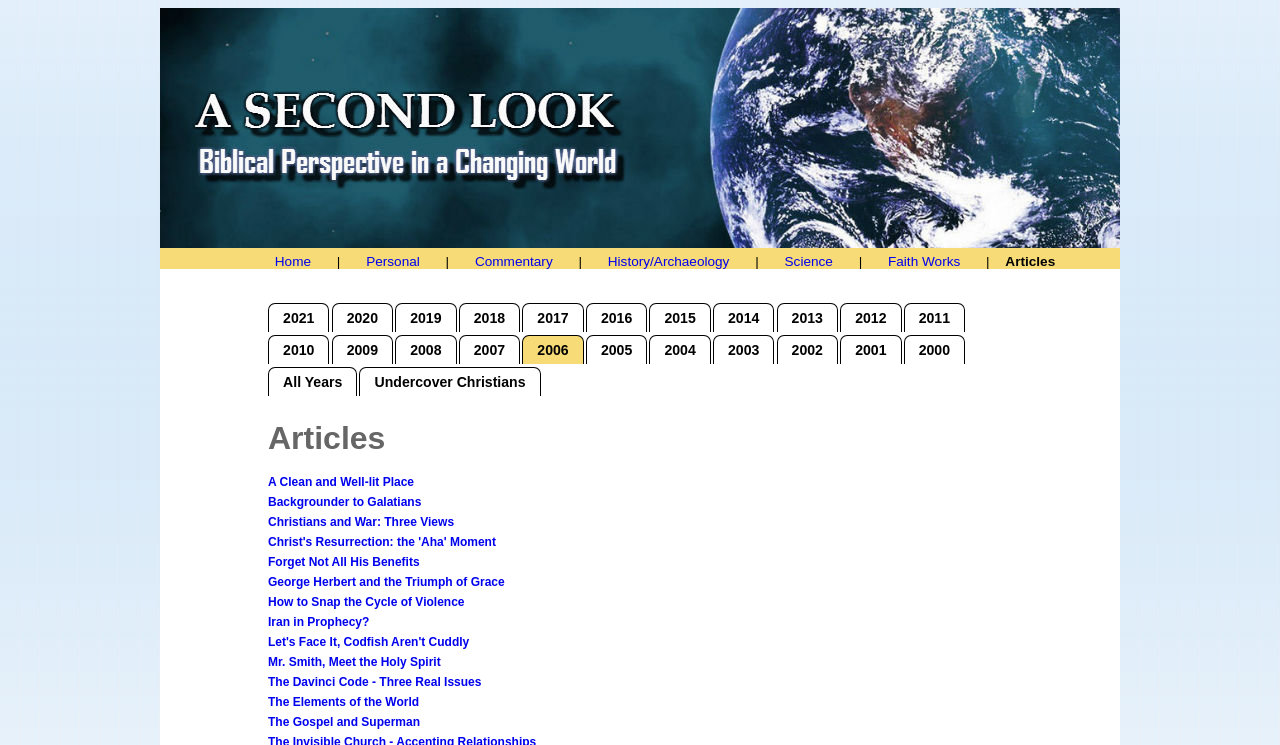Please locate the clickable area by providing the bounding box coordinates to follow this instruction: "go to home page".

[0.207, 0.327, 0.251, 0.374]